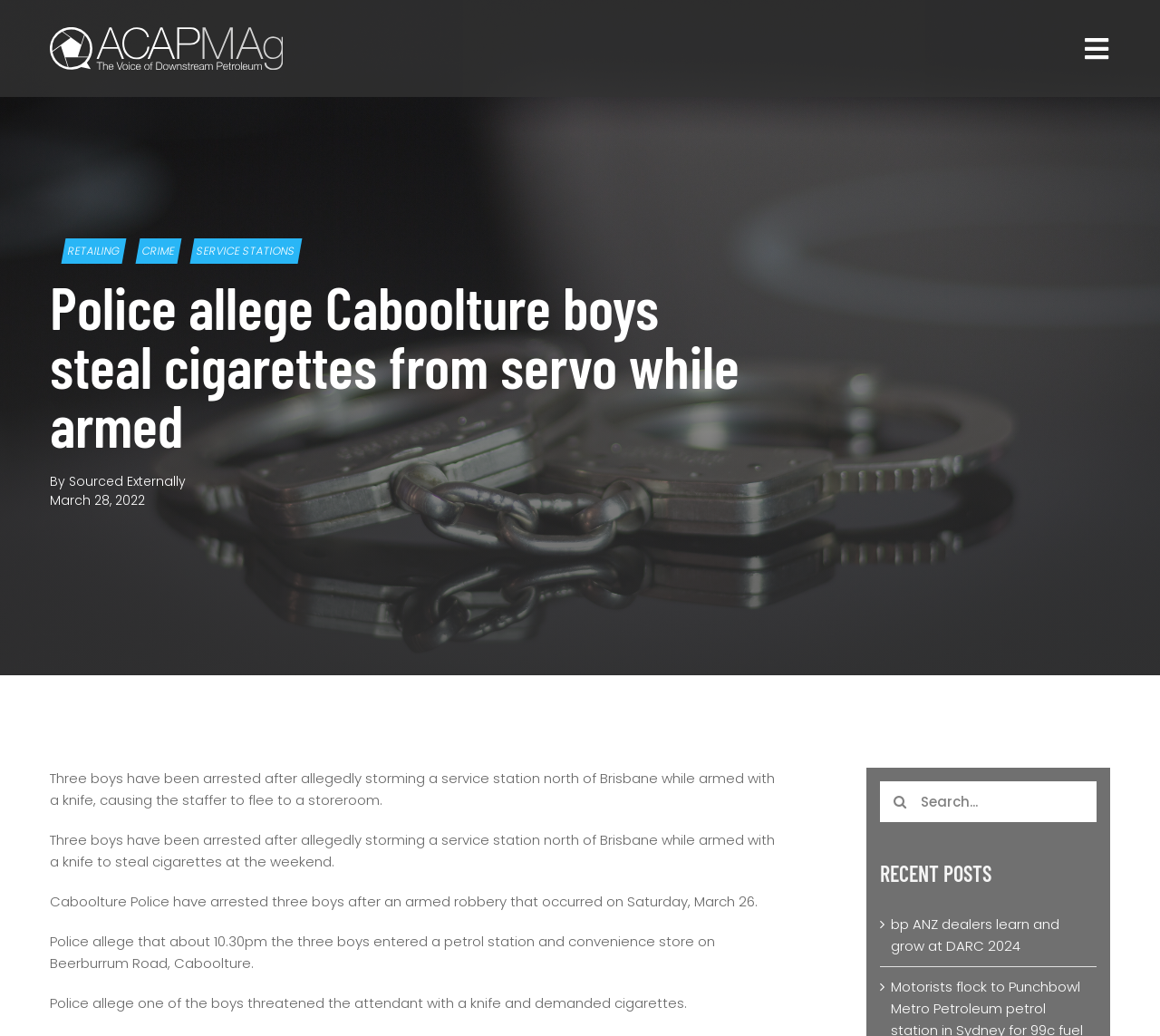Pinpoint the bounding box coordinates of the element you need to click to execute the following instruction: "Read the 'RECENT POSTS'". The bounding box should be represented by four float numbers between 0 and 1, in the format [left, top, right, bottom].

[0.759, 0.833, 0.945, 0.854]